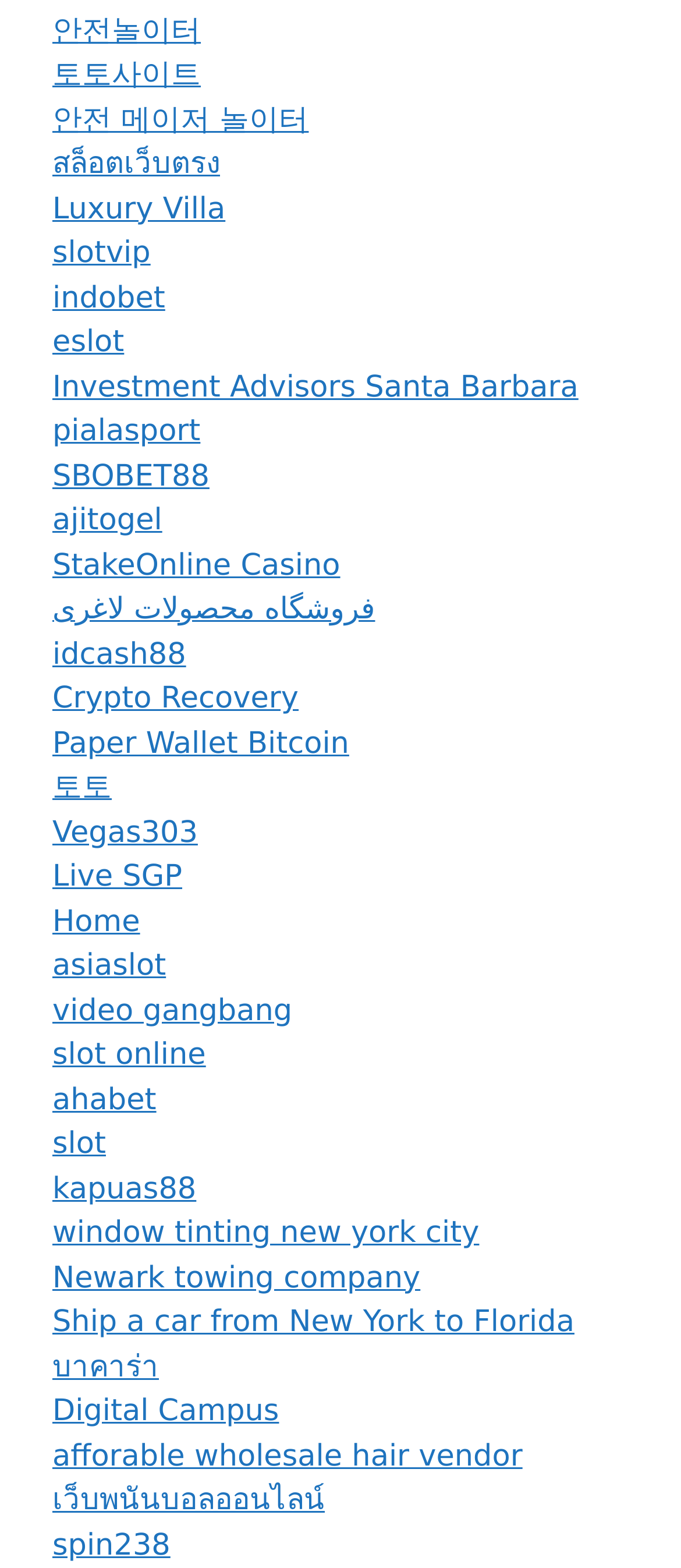Please determine the bounding box coordinates of the area that needs to be clicked to complete this task: 'Click on 안전놀이터 link'. The coordinates must be four float numbers between 0 and 1, formatted as [left, top, right, bottom].

[0.077, 0.009, 0.295, 0.031]